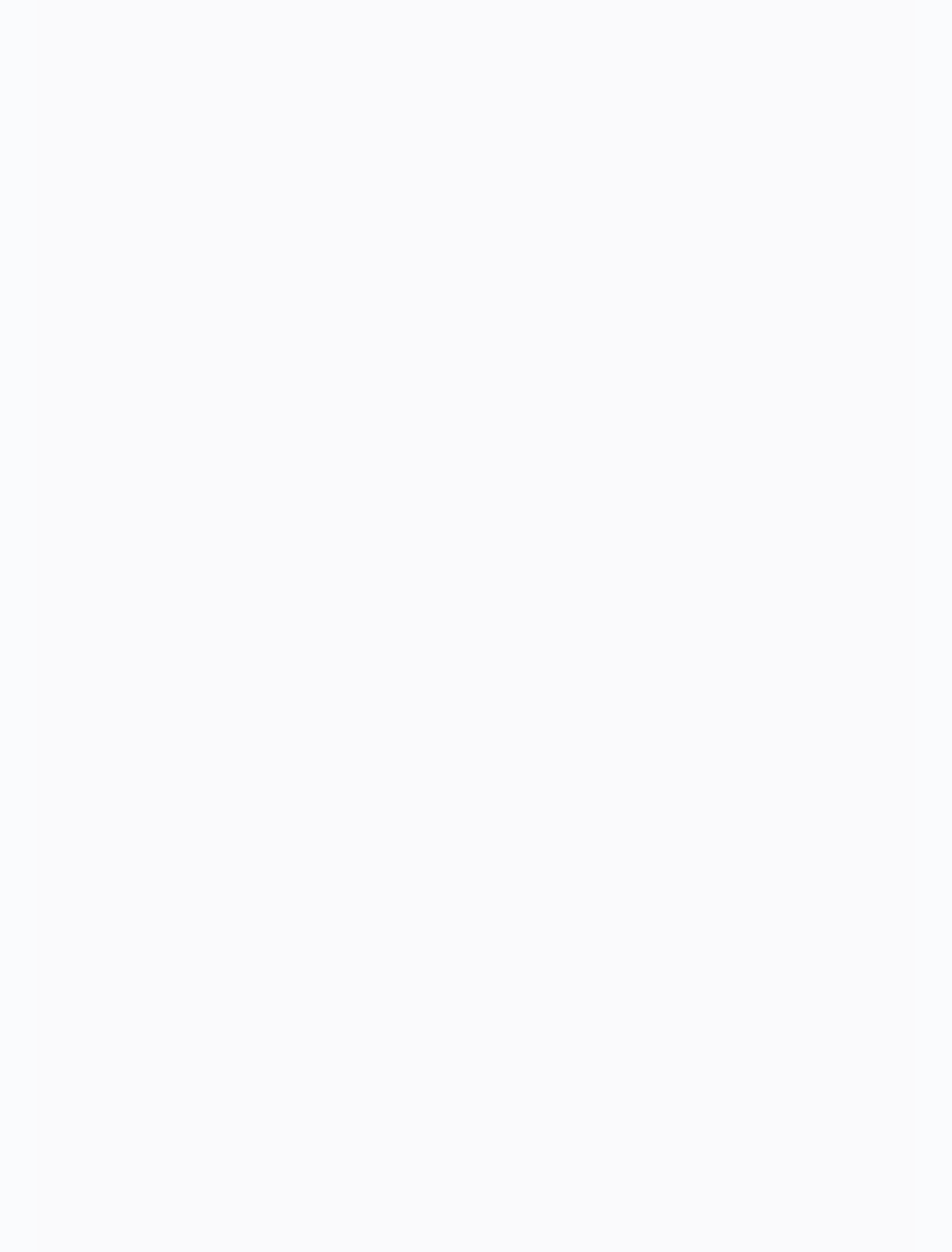Give a one-word or one-phrase response to the question:
What percentage of educators in the EU feel well prepared for using digital technologies?

39%